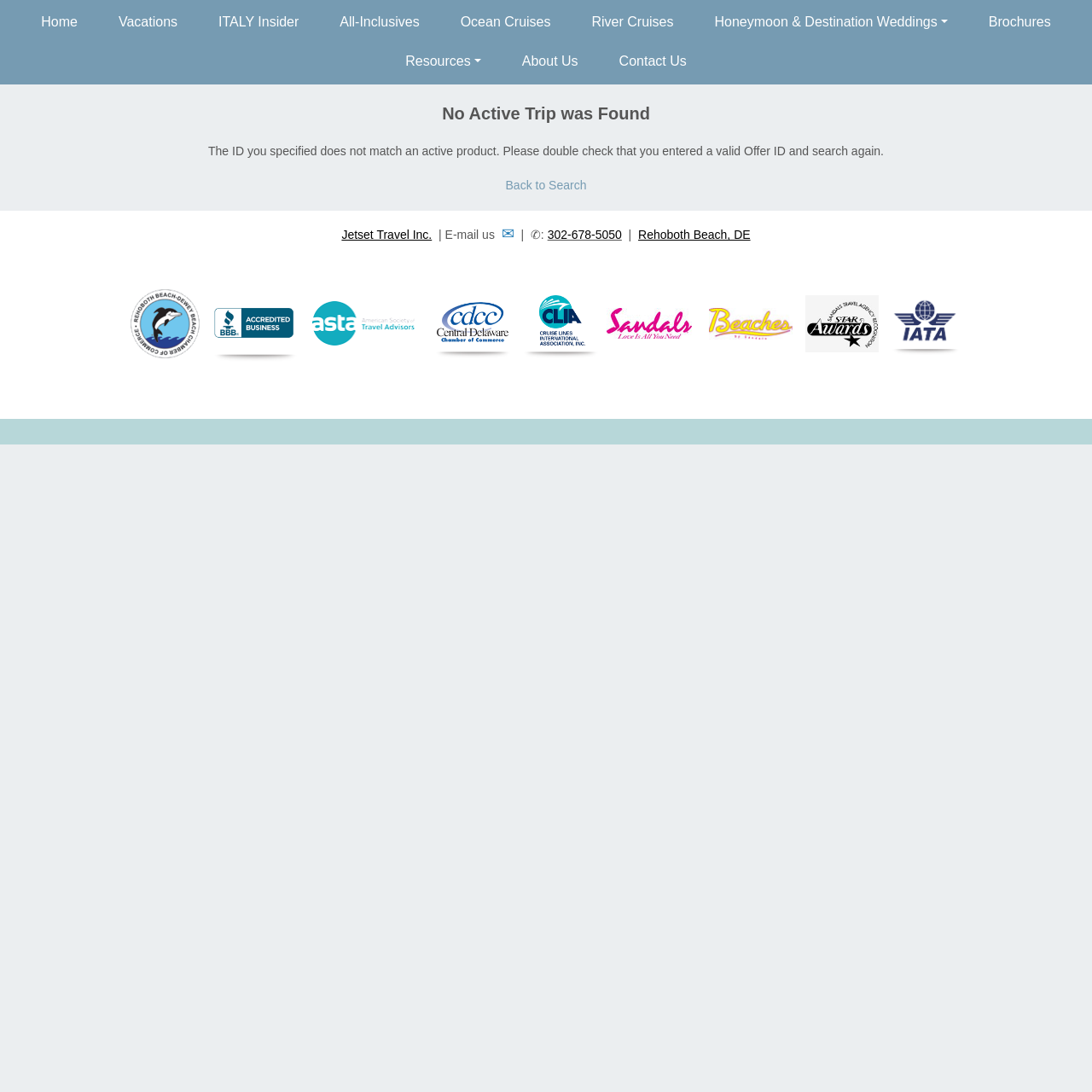What is the current status of the trip?
Please provide a single word or phrase as the answer based on the screenshot.

No Active Trip was Found